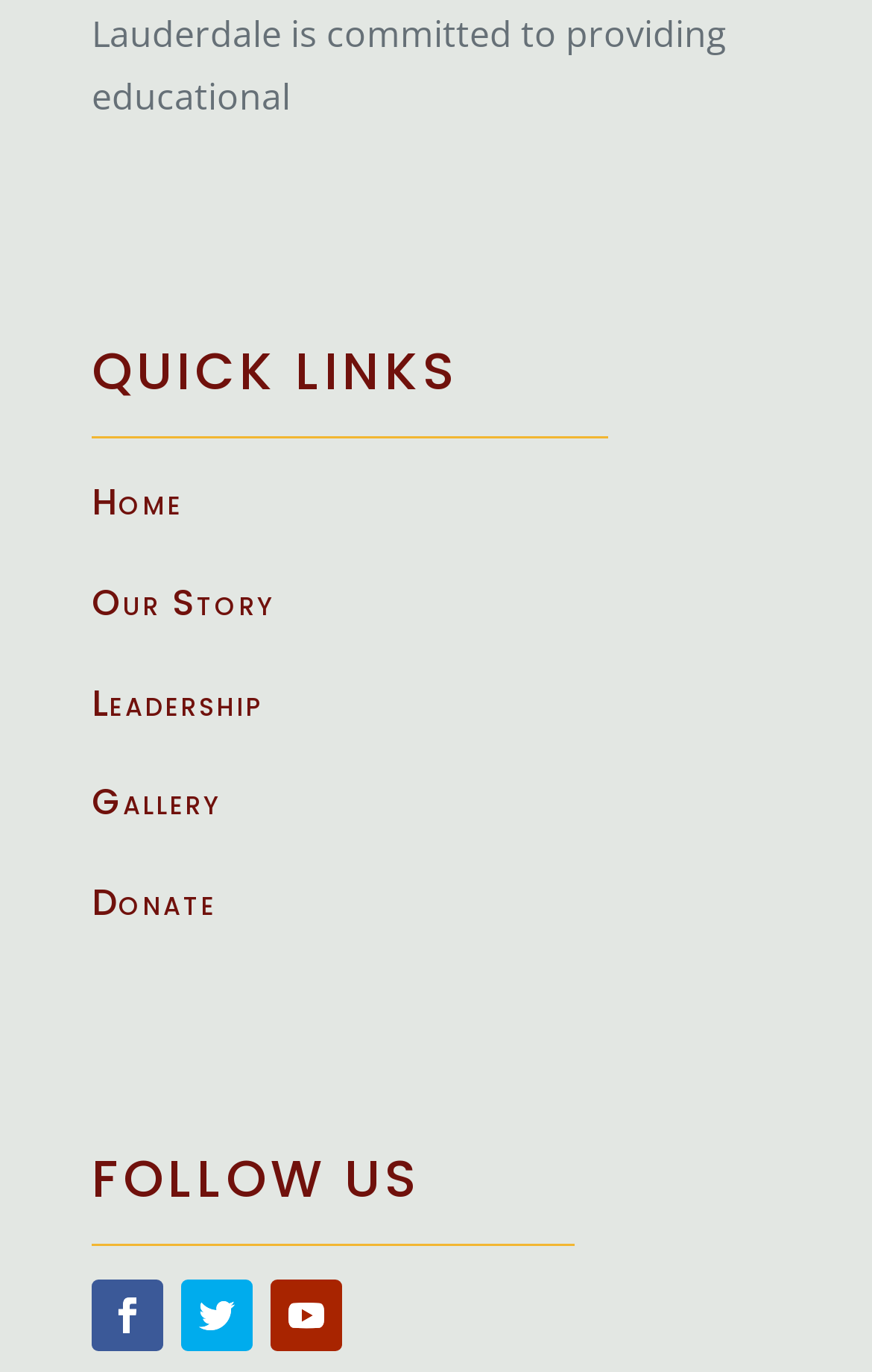Specify the bounding box coordinates for the region that must be clicked to perform the given instruction: "visit the gallery".

[0.105, 0.566, 0.254, 0.604]